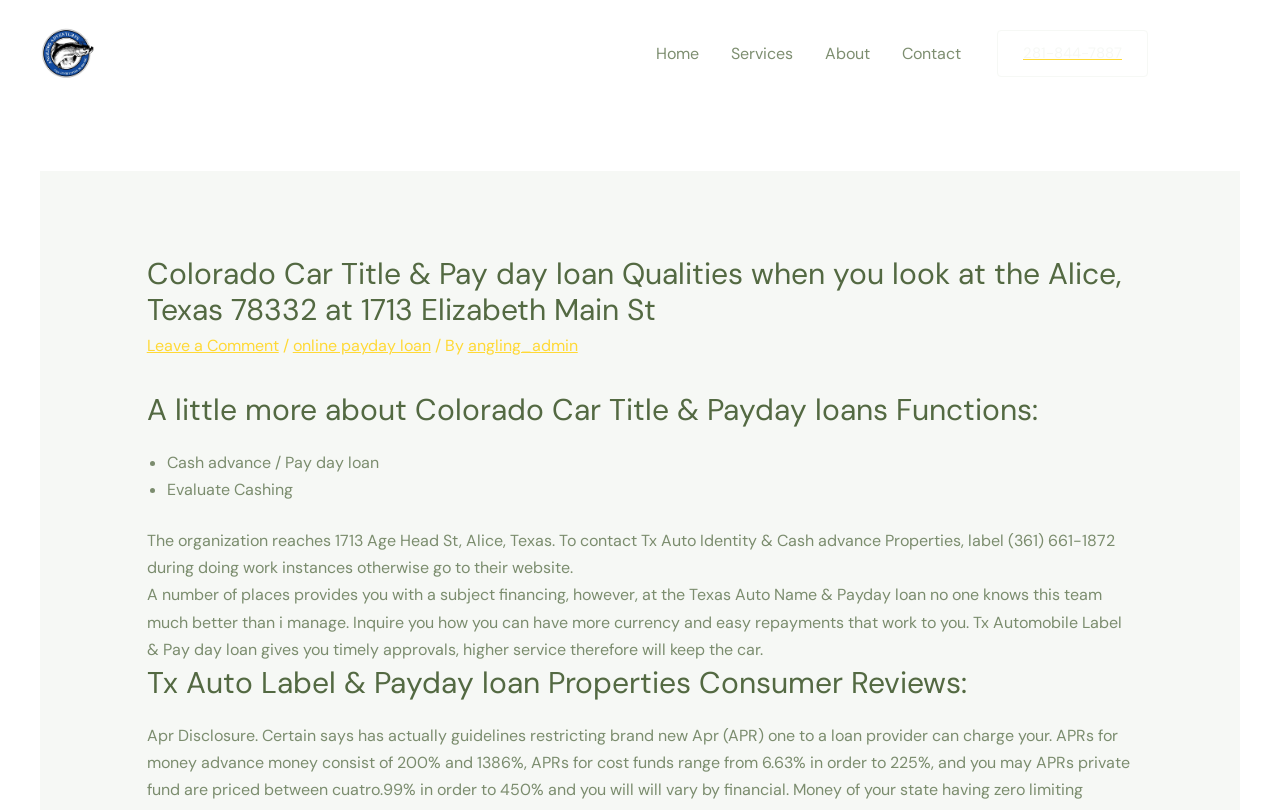Locate the bounding box coordinates of the region to be clicked to comply with the following instruction: "Visit the Facebook page". The coordinates must be four float numbers between 0 and 1, in the form [left, top, right, bottom].

[0.912, 0.048, 0.936, 0.085]